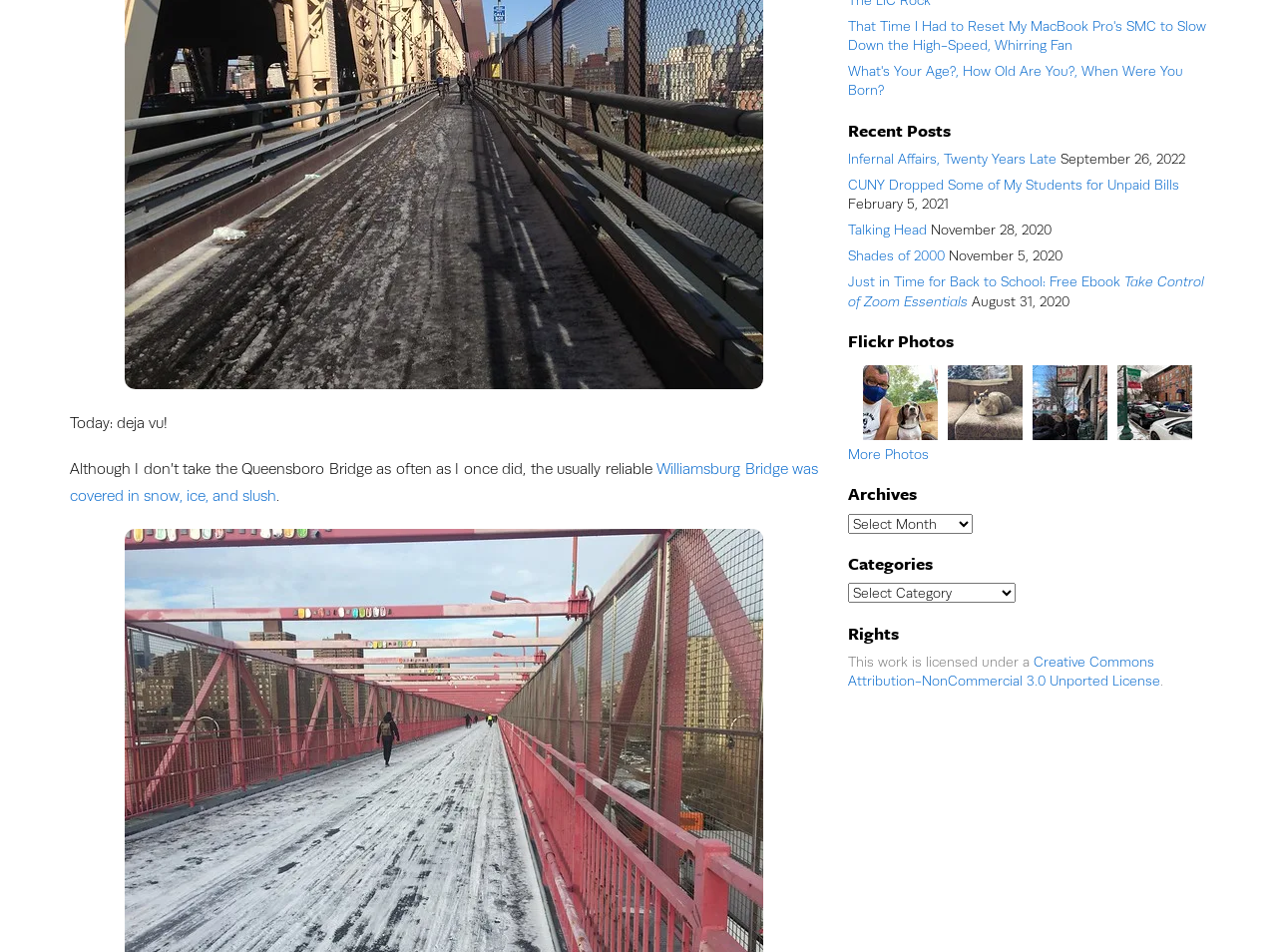Find the bounding box of the element with the following description: "alt="Ninja Cat" title="Ninja Cat"". The coordinates must be four float numbers between 0 and 1, formatted as [left, top, right, bottom].

[0.738, 0.379, 0.805, 0.468]